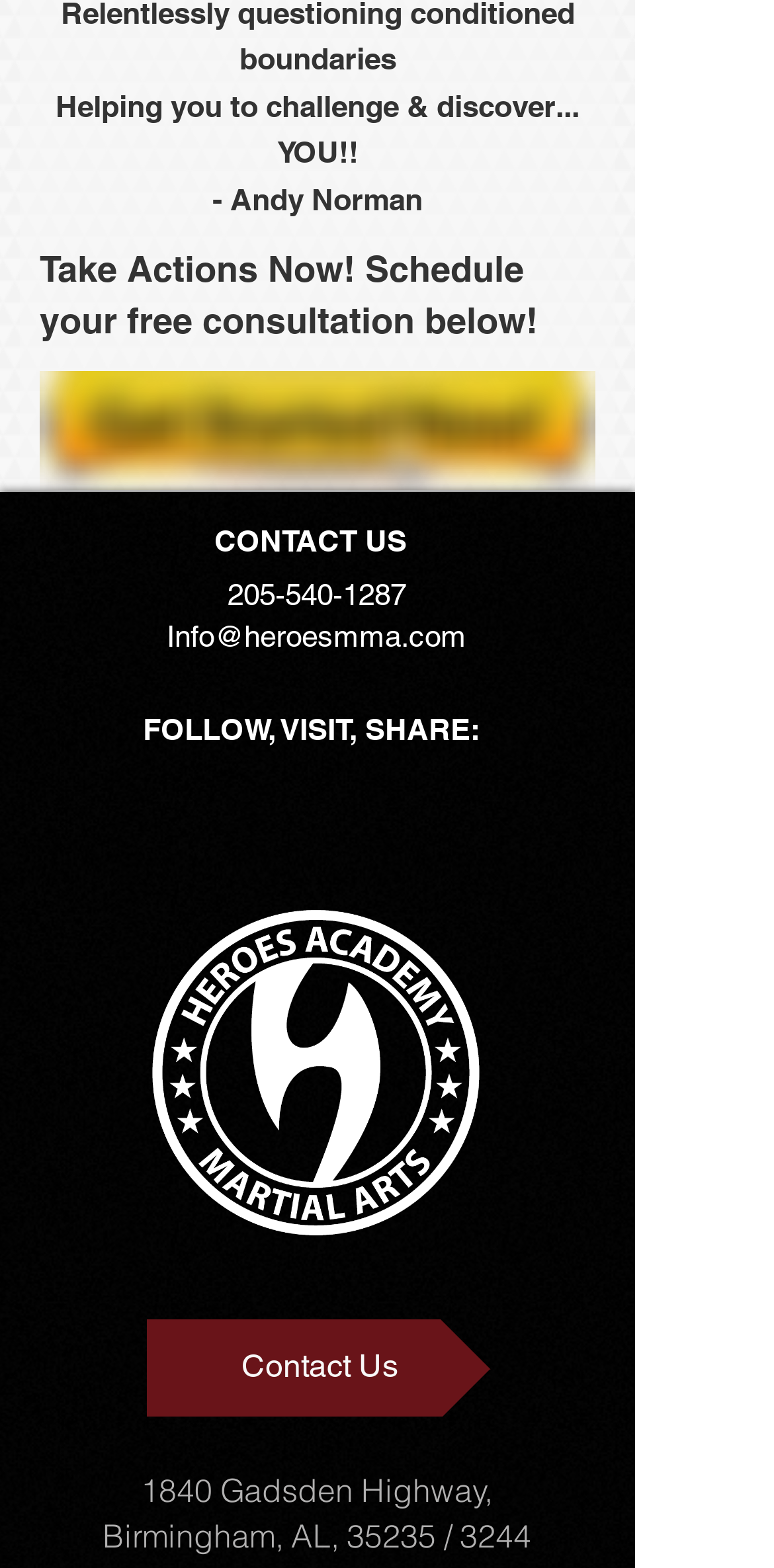Predict the bounding box for the UI component with the following description: "aria-label="Facebook - White Circle"".

[0.238, 0.509, 0.328, 0.553]